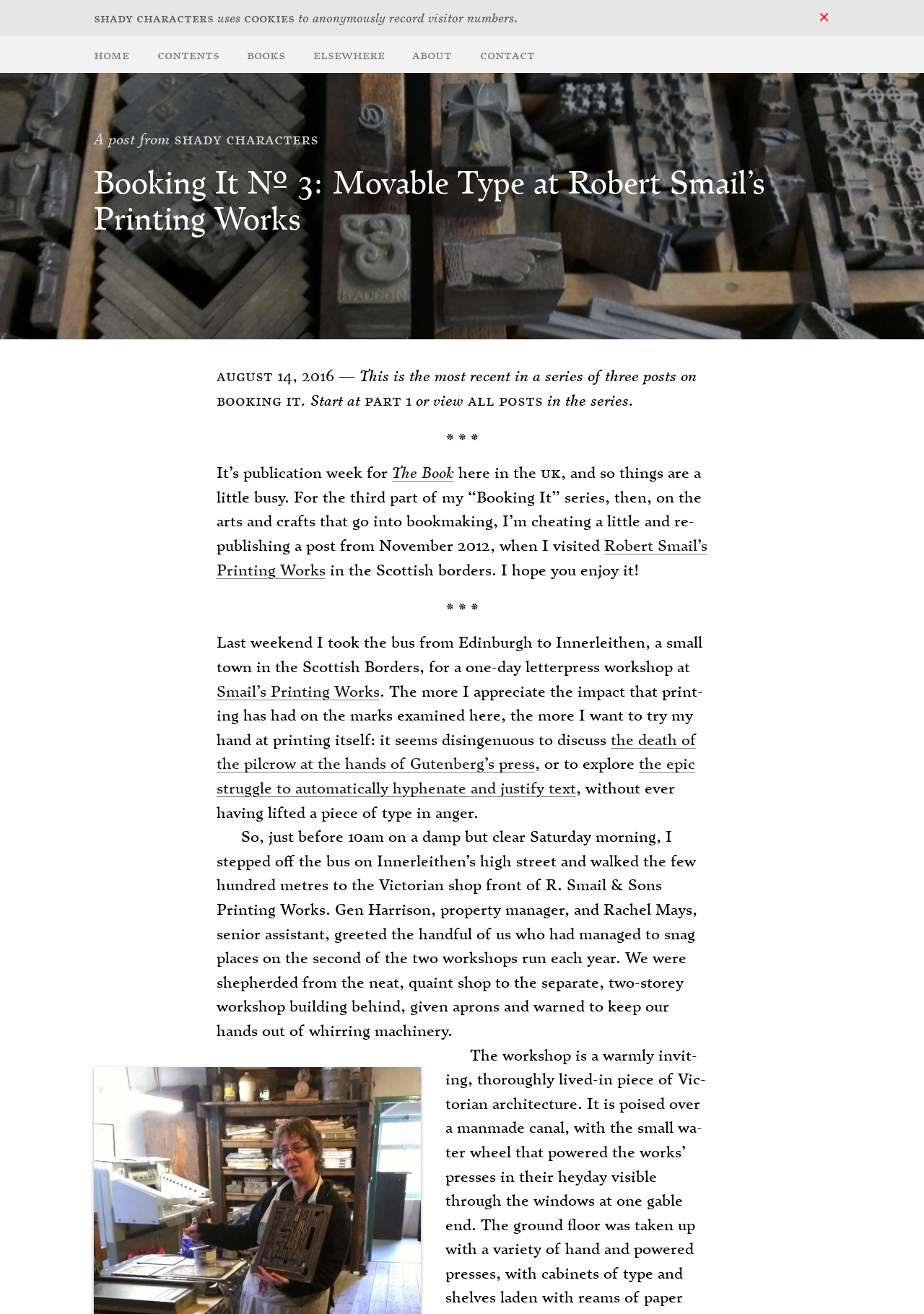Kindly determine the bounding box coordinates for the clickable area to achieve the given instruction: "go to shady characters".

[0.102, 0.007, 0.231, 0.021]